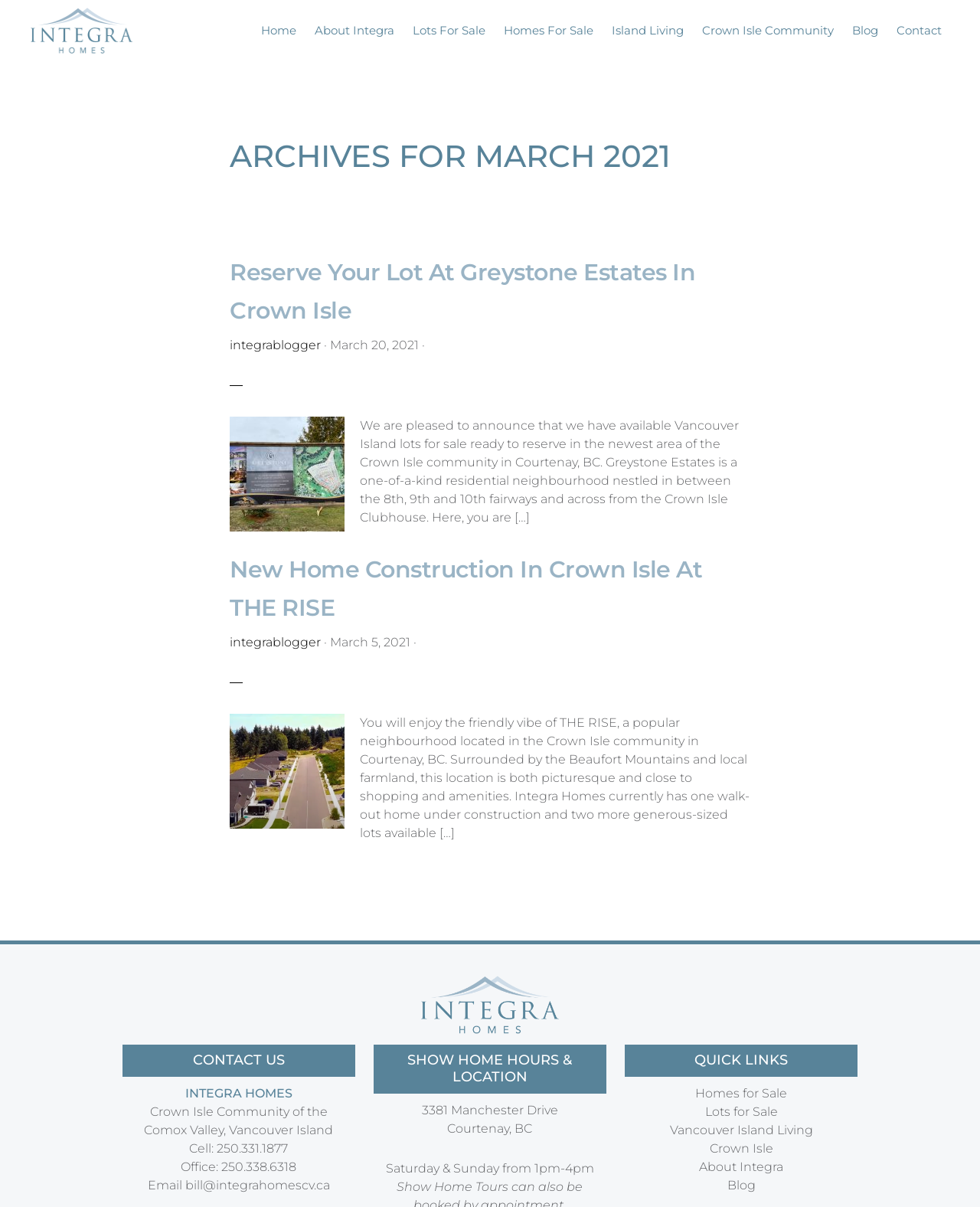Refer to the screenshot and answer the following question in detail:
What is the purpose of the webpage?

The webpage appears to be a real estate website, with multiple articles and links related to homes and lots for sale. The navigation menu at the top of the webpage includes links to 'Homes For Sale' and 'Lots For Sale', indicating that the primary purpose of the webpage is to showcase these properties.